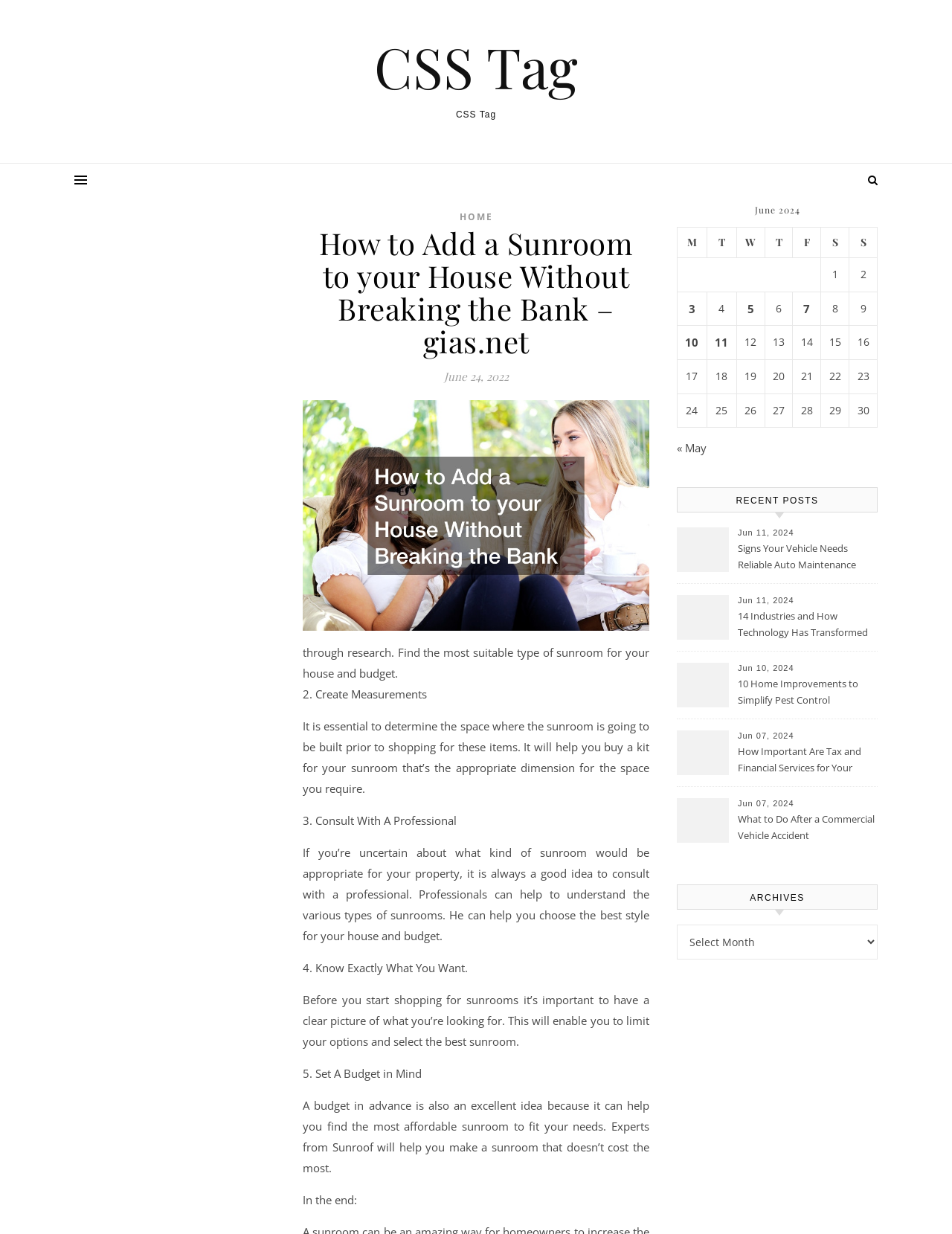Generate a detailed explanation of the webpage's features and information.

This webpage is about adding a sunroom to a house without breaking the bank. At the top, there is a header section with a link to the "HOME" page and a title "How to Add a Sunroom to your House Without Breaking the Bank – gias.net". Below the title, there is a date "June 24, 2022". 

On the left side of the page, there is a main content section that provides a step-by-step guide on how to add a sunroom. The guide consists of five steps, each with a brief description. The steps are: "through research. Find the most suitable type of sunroom for your house and budget", "Create Measurements", "Consult With A Professional", "Know Exactly What You Want", and "Set A Budget in Mind". 

On the right side of the page, there is a complementary section that displays a calendar for June 2024. The calendar has a table with seven columns, each representing a day of the week, and multiple rows, each representing a date. Some of the dates have links to posts published on those dates. 

Below the calendar, there is a section titled "RECENT POSTS" that lists several recent posts with their publication dates and titles. The posts are about various topics, including auto maintenance and technology.